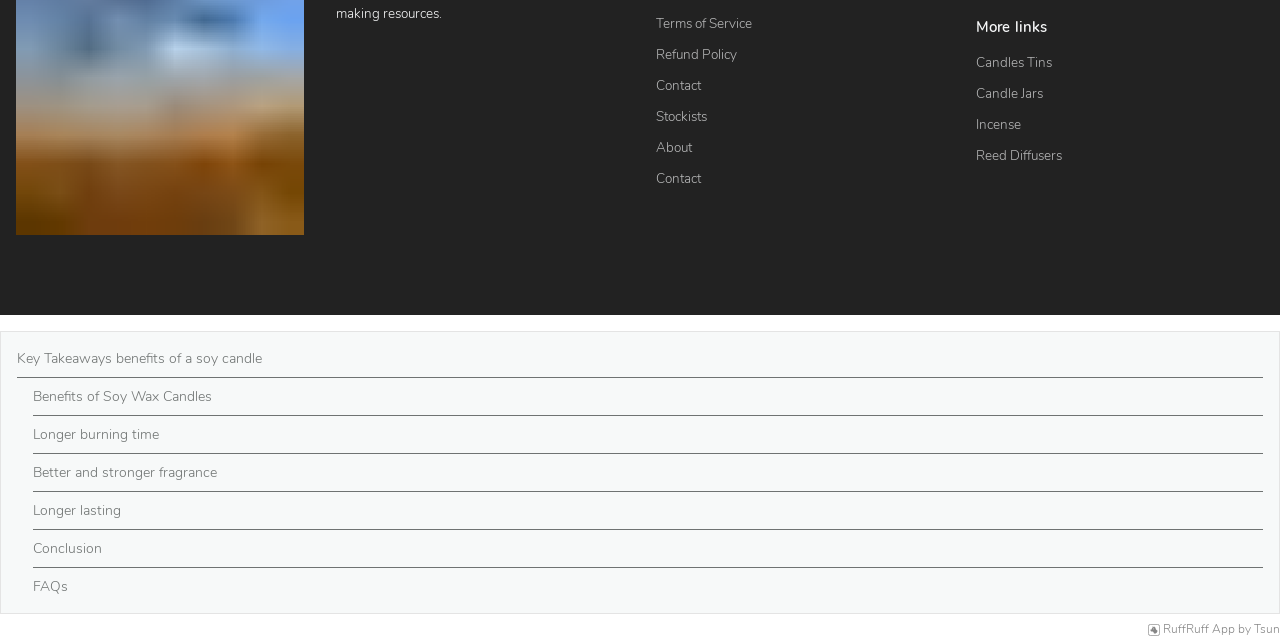Pinpoint the bounding box coordinates of the clickable element needed to complete the instruction: "Explore reed diffusers". The coordinates should be provided as four float numbers between 0 and 1: [left, top, right, bottom].

[0.762, 0.229, 0.83, 0.259]